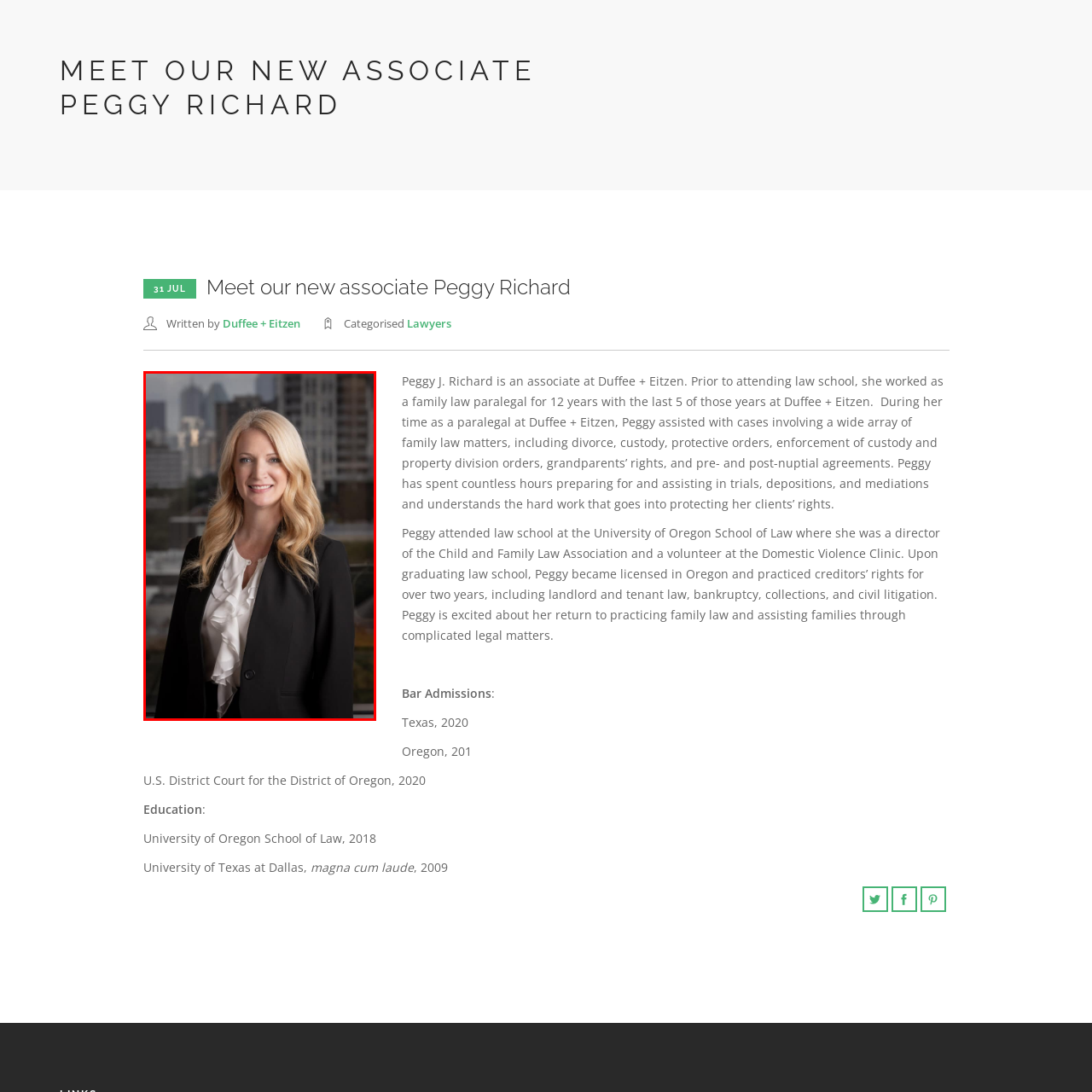How many years of experience does Peggy have in family law?
Carefully scrutinize the image inside the red bounding box and generate a comprehensive answer, drawing from the visual content.

The caption states that Peggy 'brings over a decade of experience in family law', which implies that she has more than 10 years of experience in this field.